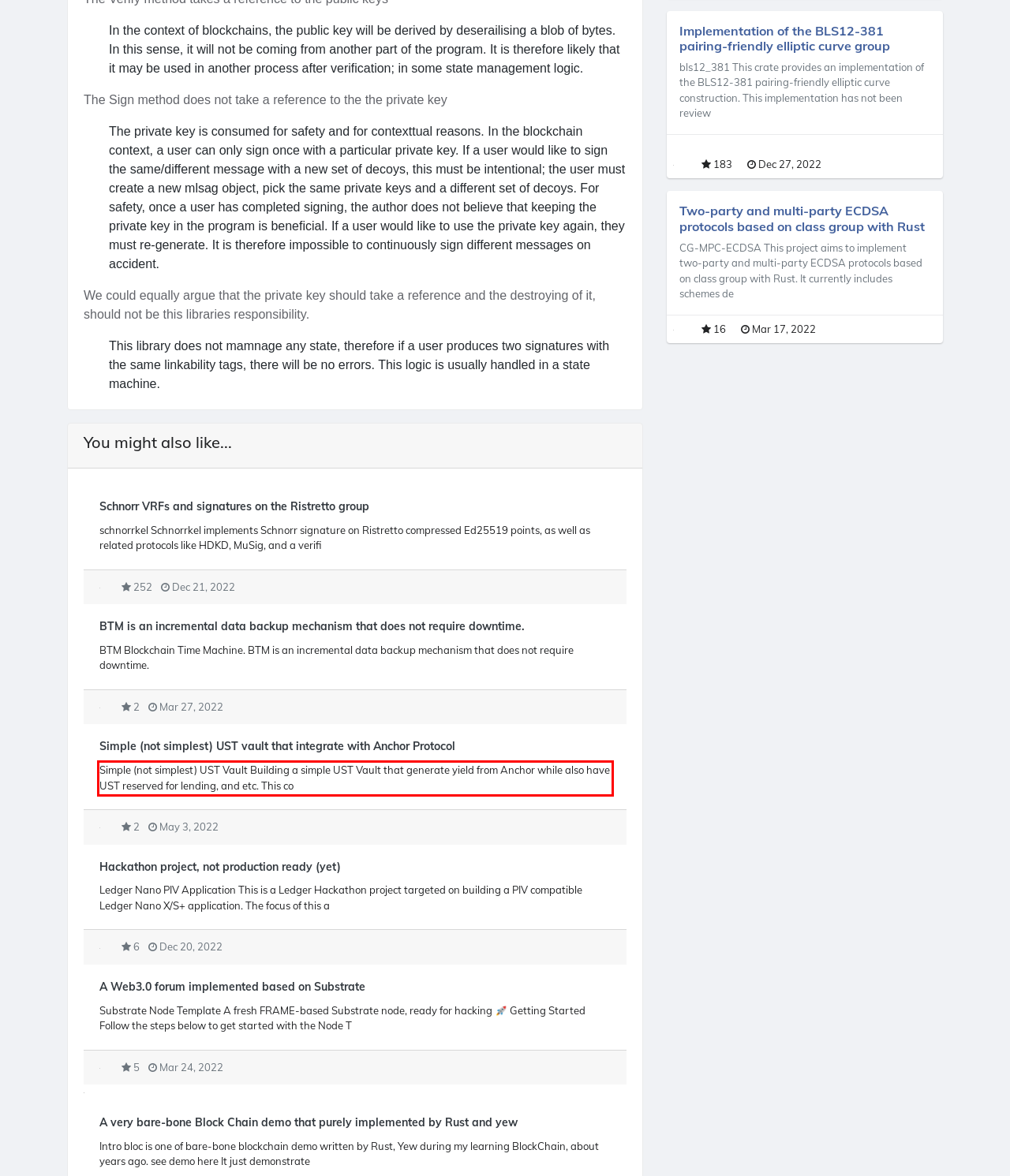Given a screenshot of a webpage, locate the red bounding box and extract the text it encloses.

Simple (not simplest) UST Vault Building a simple UST Vault that generate yield from Anchor while also have UST reserved for lending, and etc. This co